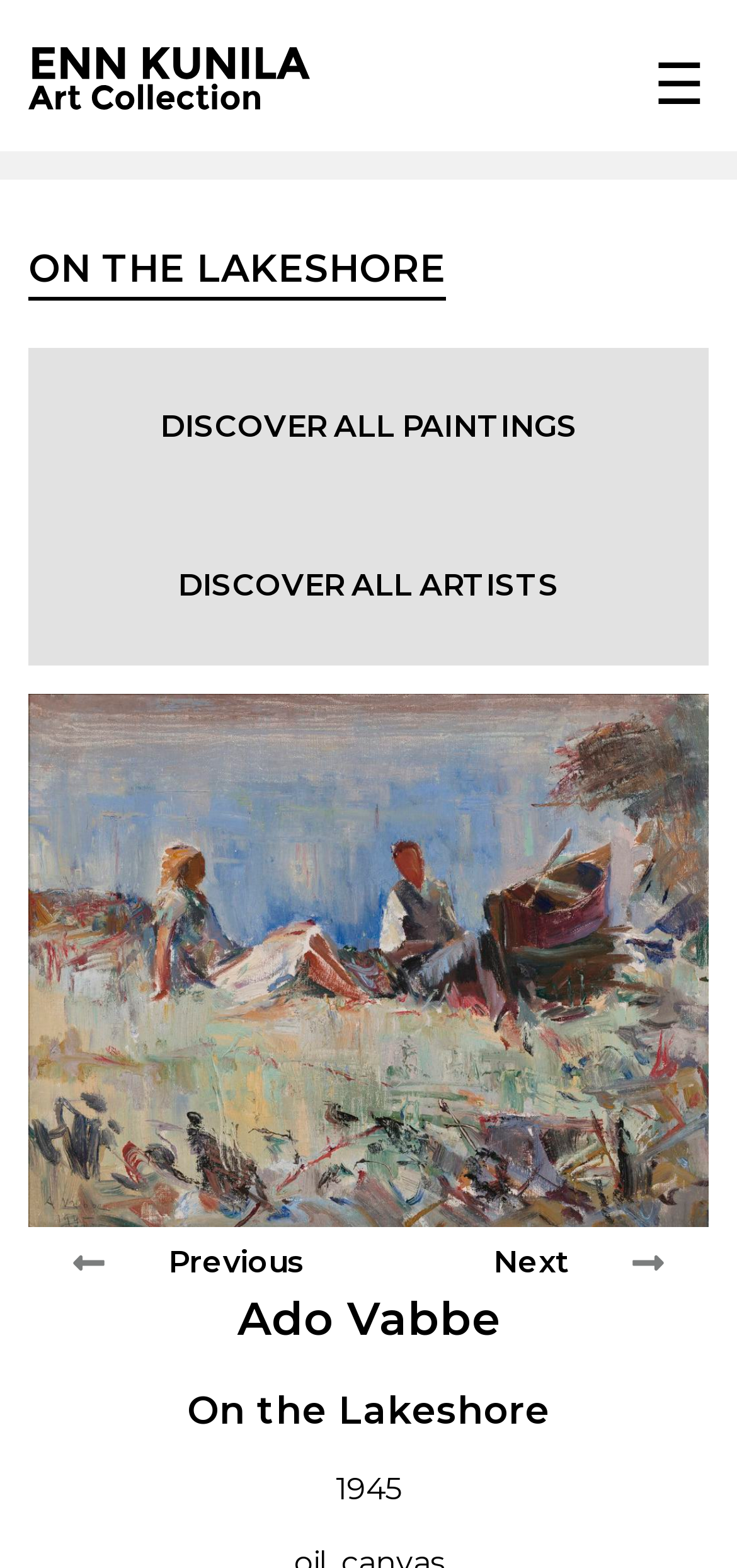Predict the bounding box coordinates of the area that should be clicked to accomplish the following instruction: "Discover all paintings". The bounding box coordinates should consist of four float numbers between 0 and 1, i.e., [left, top, right, bottom].

[0.038, 0.221, 0.962, 0.323]